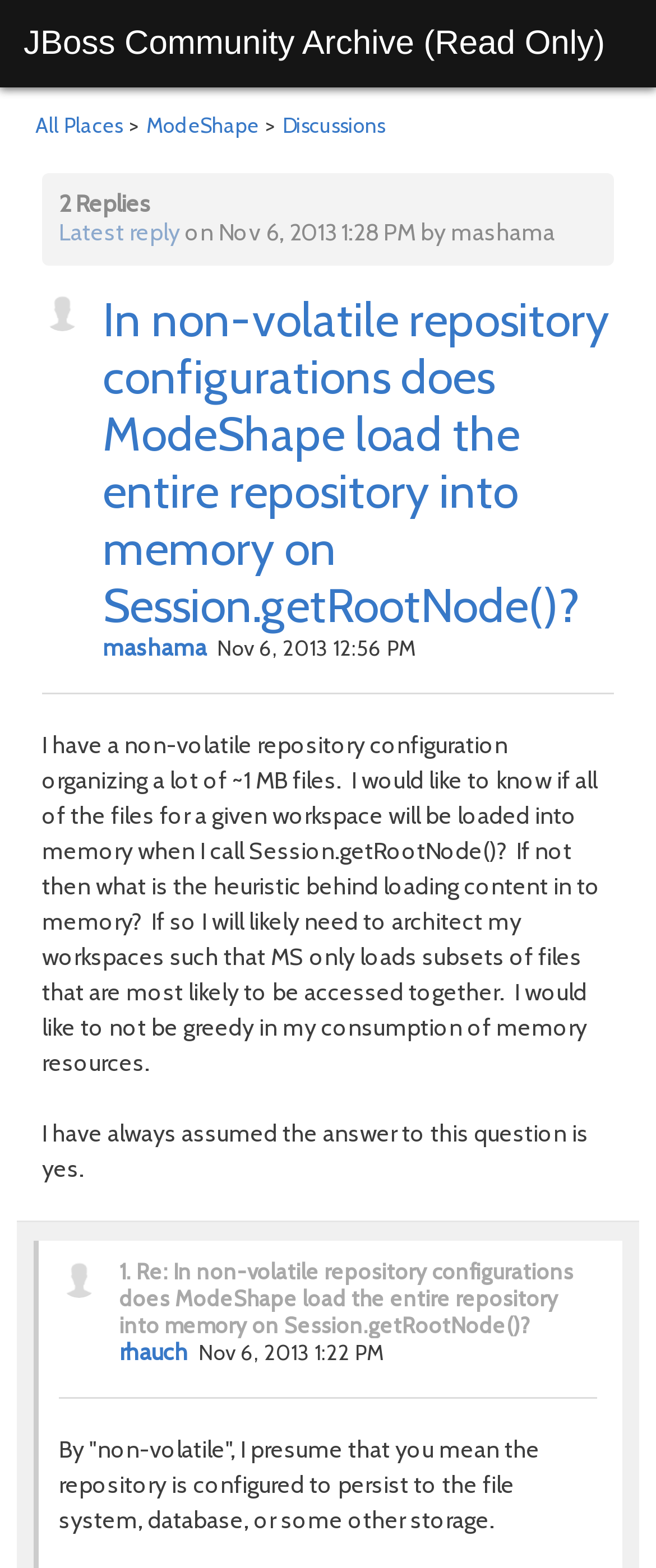Can you specify the bounding box coordinates of the area that needs to be clicked to fulfill the following instruction: "View the 'ModeShape' page"?

[0.221, 0.072, 0.397, 0.088]